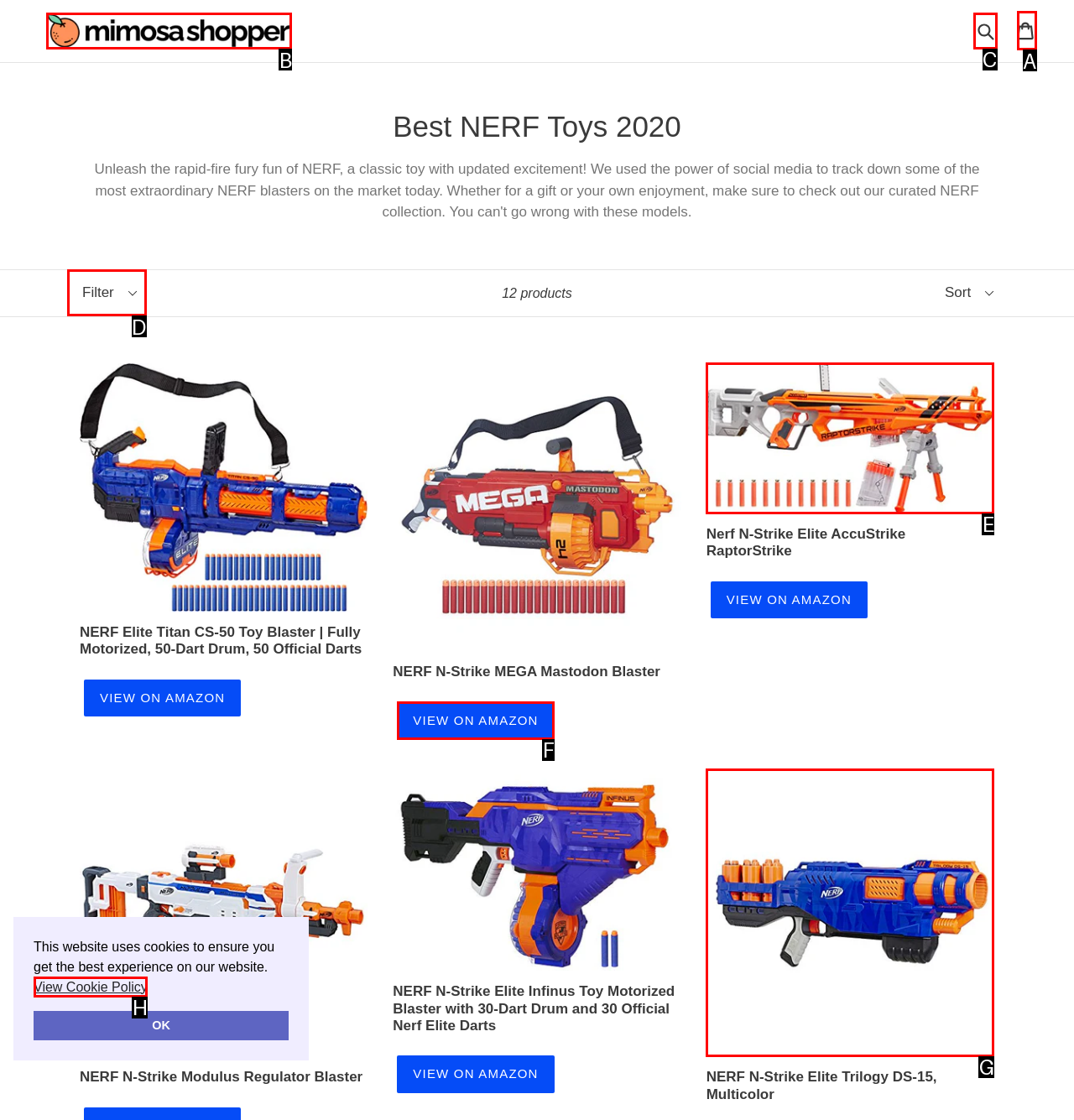Determine the option that best fits the description: Submit
Reply with the letter of the correct option directly.

C